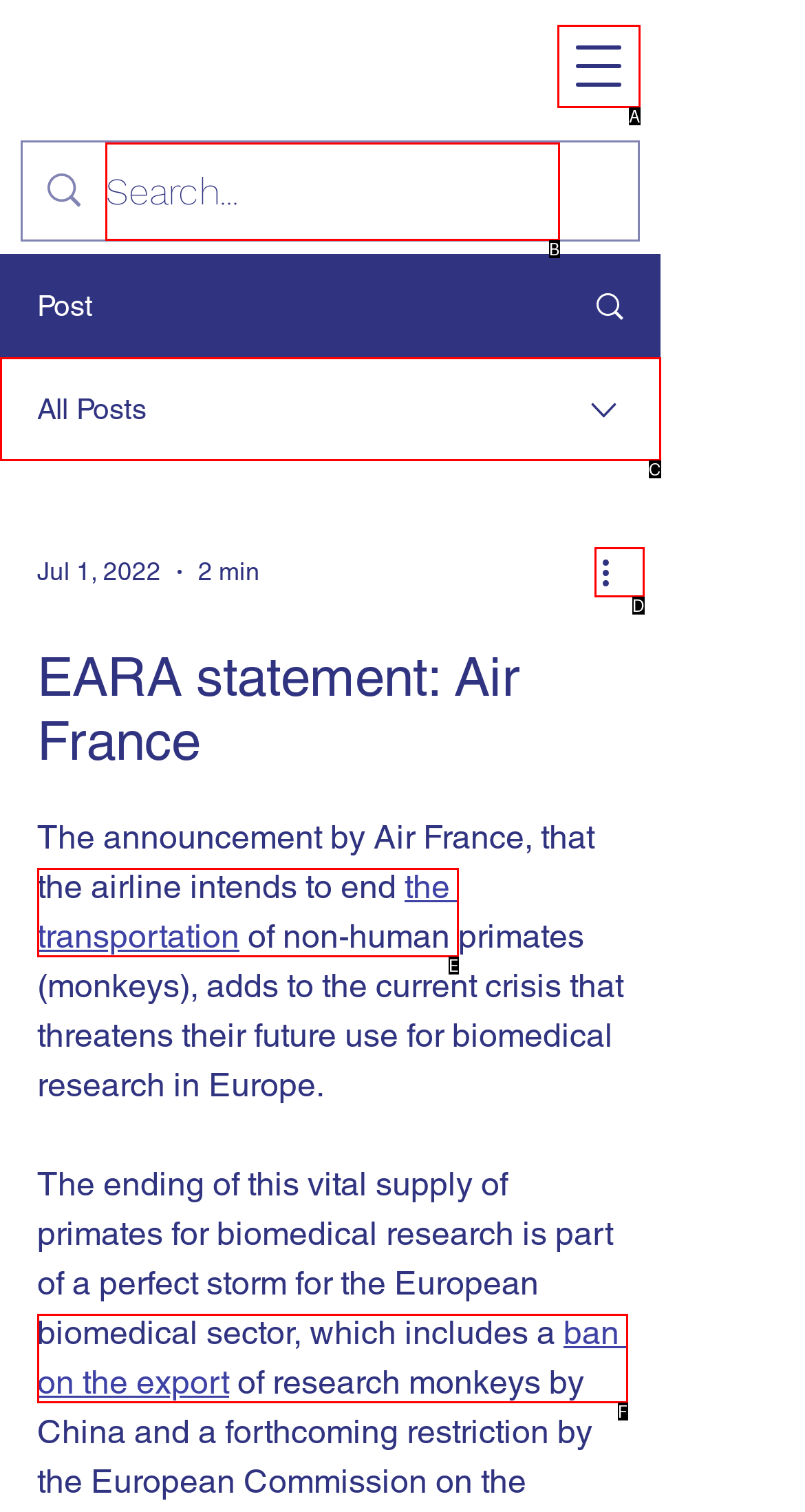Identify the option that corresponds to the description: ban on the export 
Provide the letter of the matching option from the available choices directly.

F